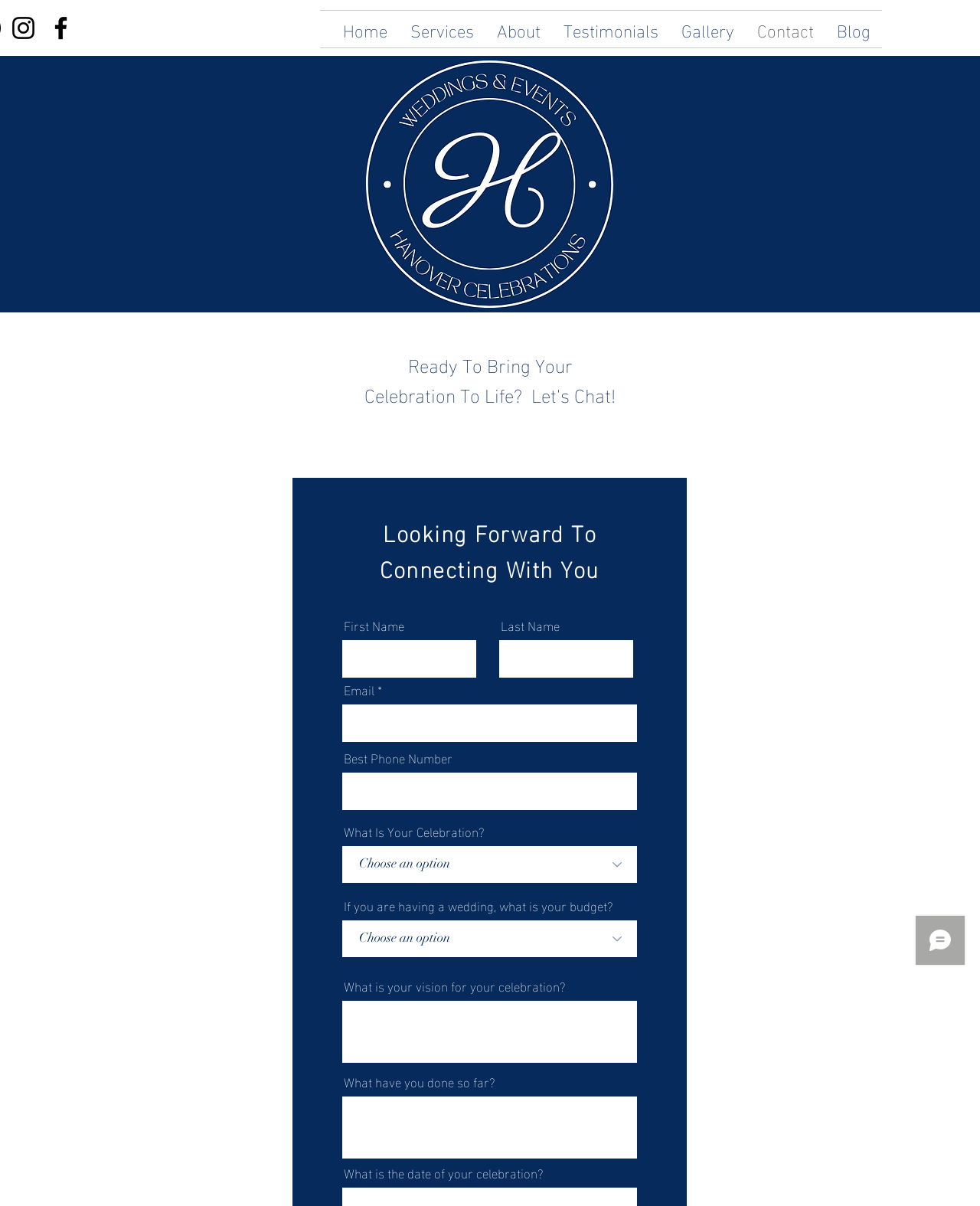From the webpage screenshot, identify the region described by name="last-name" placeholder="". Provide the bounding box coordinates as (top-left x, top-left y, bottom-right x, bottom-right y), with each value being a floating point number between 0 and 1.

[0.509, 0.531, 0.646, 0.562]